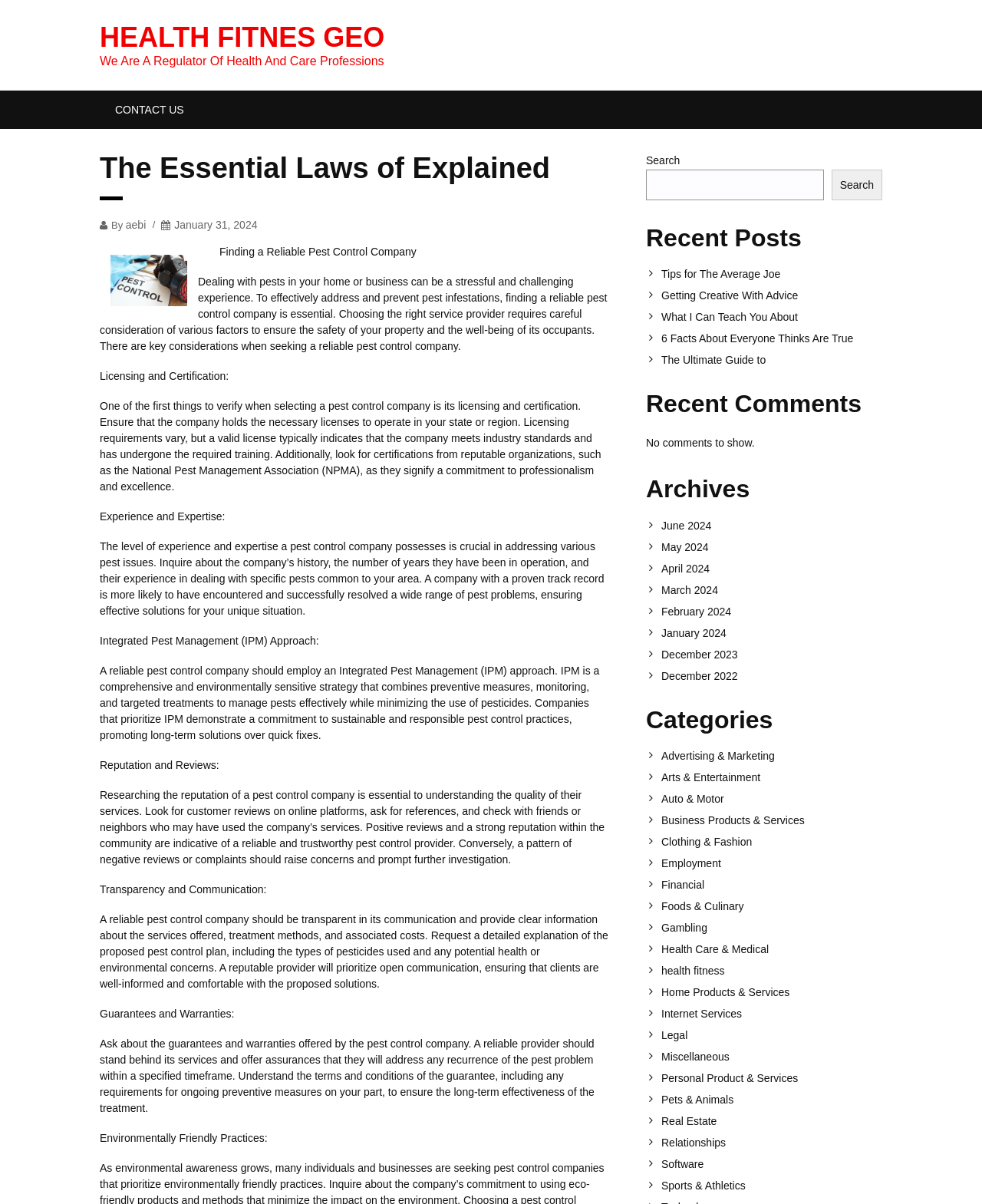What is the approach employed by a reliable pest control company?
Please answer the question with as much detail as possible using the screenshot.

The answer can be found in the static text element 'A reliable pest control company should employ an Integrated Pest Management (IPM) approach.' which explains the characteristics of a reliable pest control company, indicating that the approach employed is IPM.